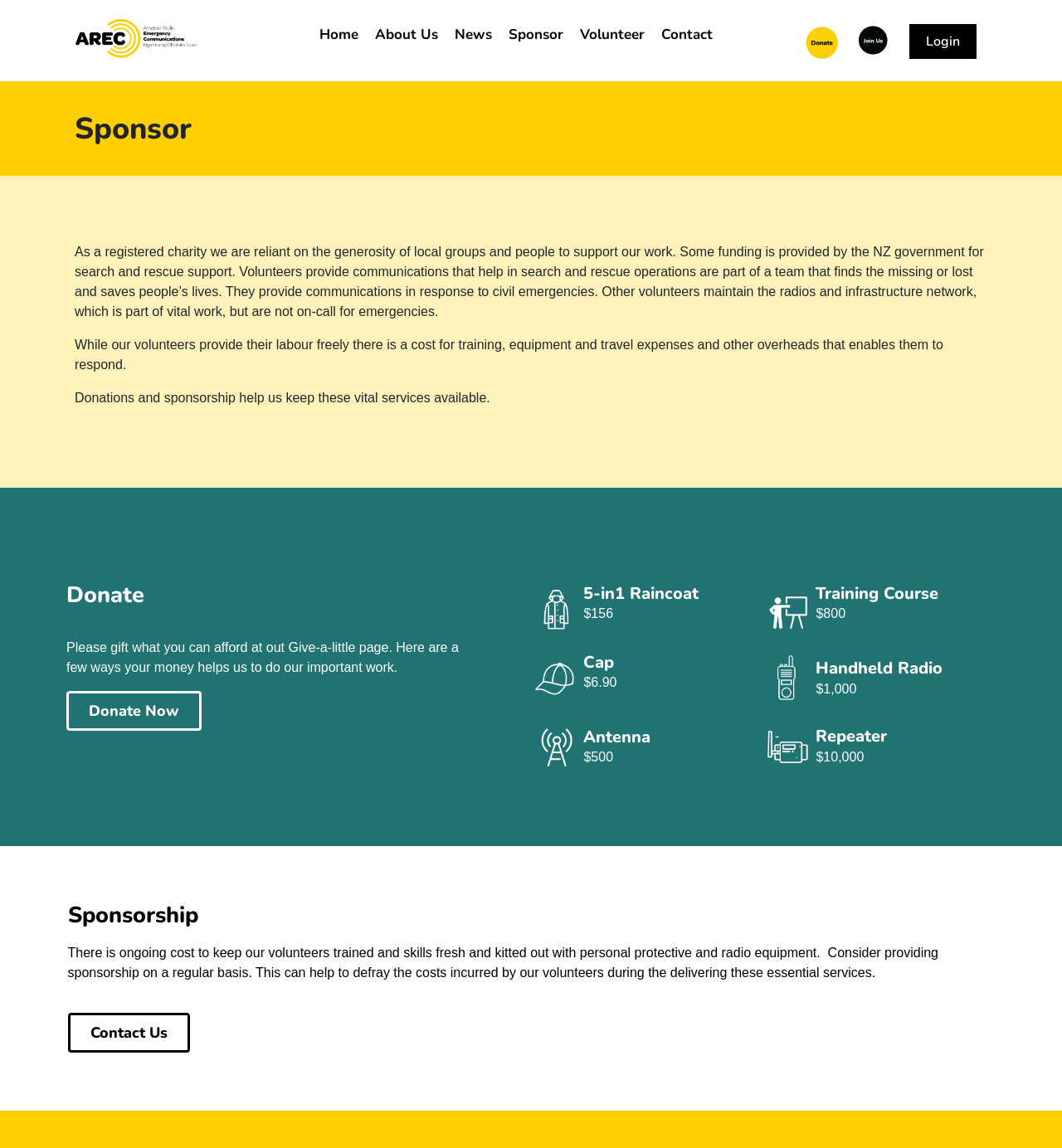How many items are listed for donation?
Refer to the screenshot and respond with a concise word or phrase.

5